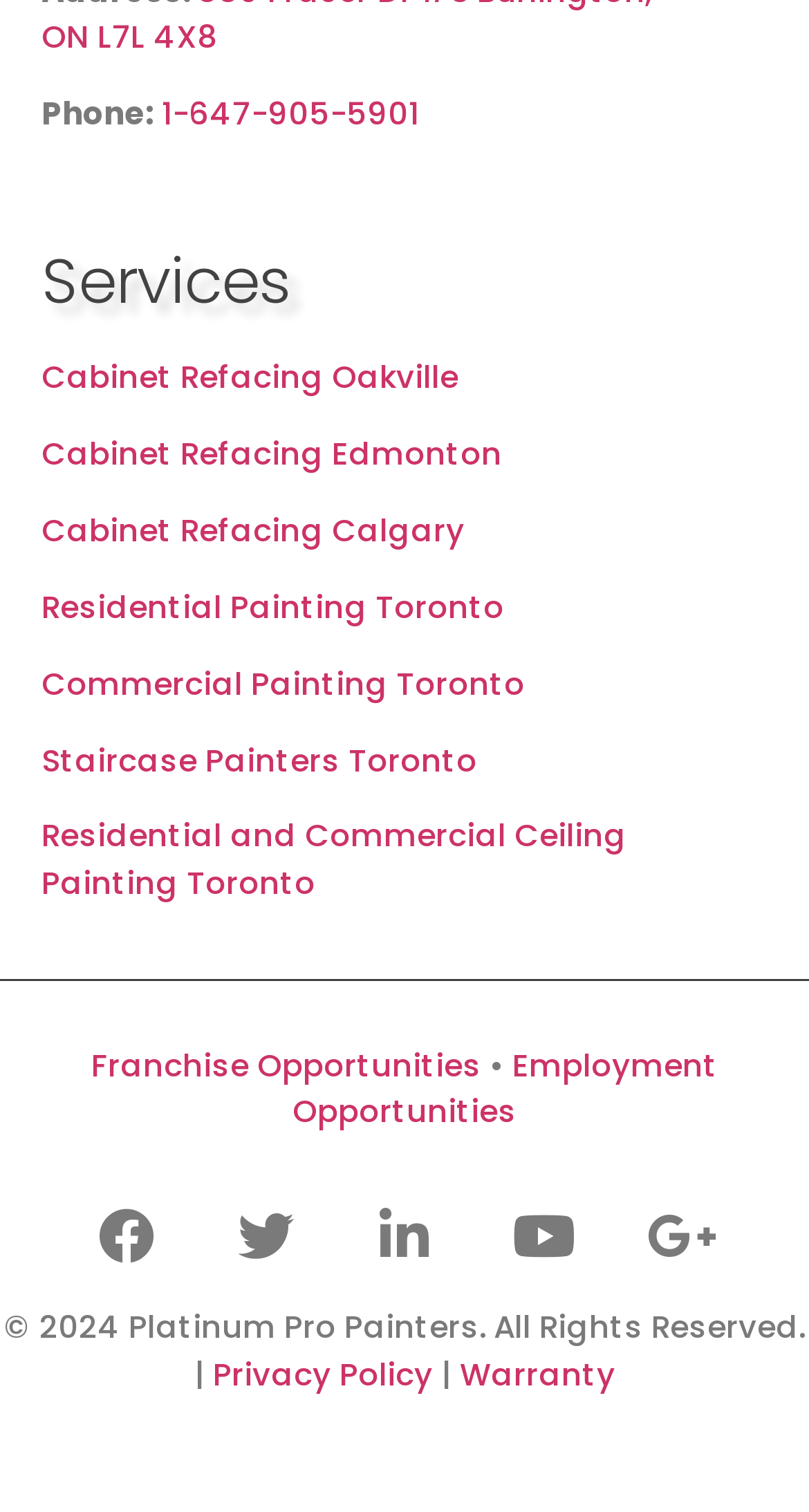Determine the bounding box coordinates for the area that should be clicked to carry out the following instruction: "Call the phone number".

[0.2, 0.061, 0.518, 0.089]